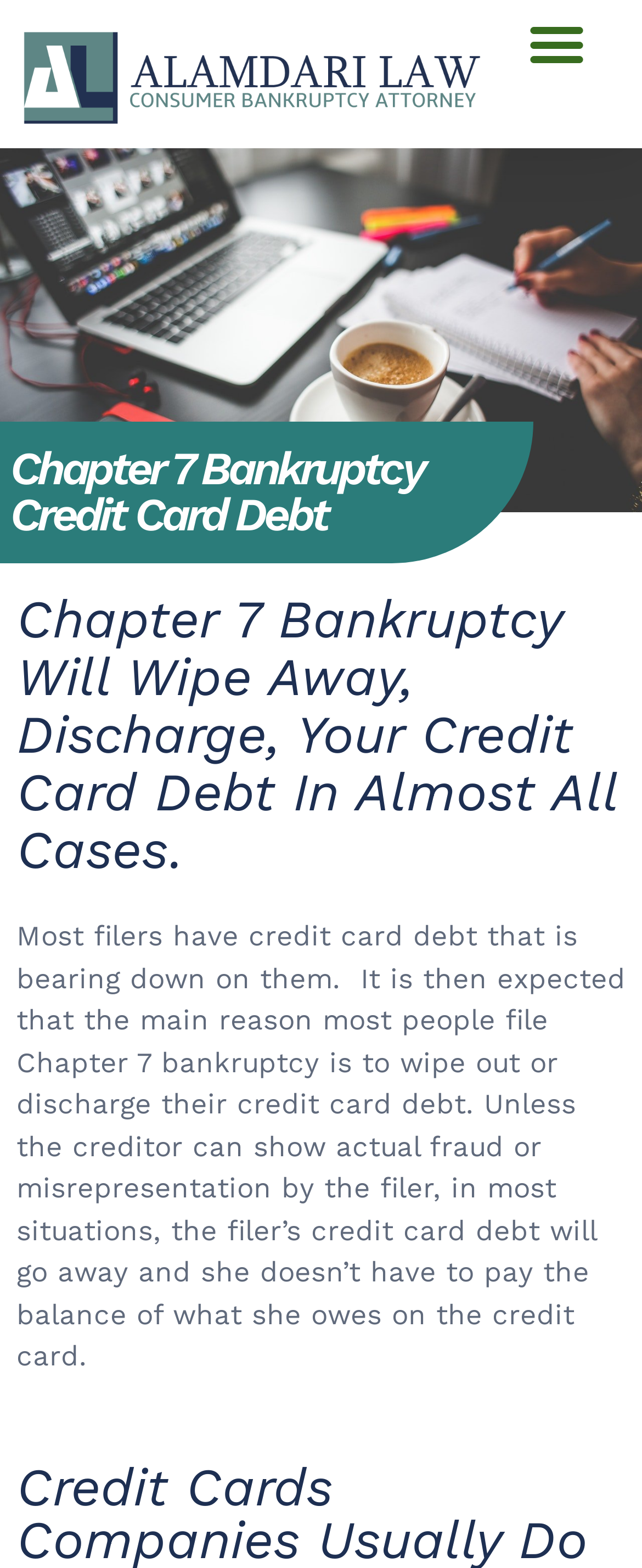Please provide the bounding box coordinate of the region that matches the element description: Menu. Coordinates should be in the format (top-left x, top-left y, bottom-right x, bottom-right y) and all values should be between 0 and 1.

[0.8, 0.0, 0.935, 0.055]